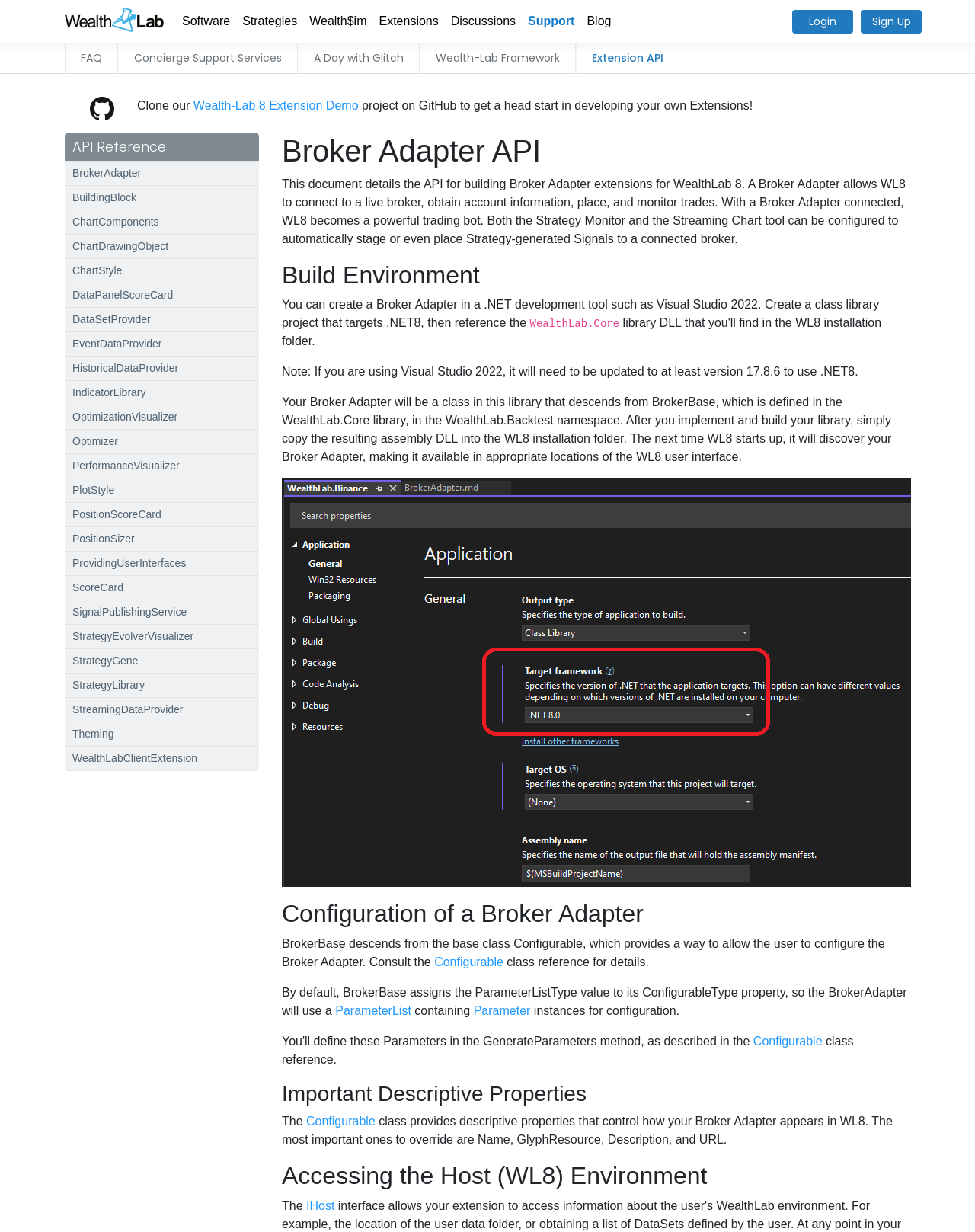Can you determine the bounding box coordinates of the area that needs to be clicked to fulfill the following instruction: "Read about 'Clone our Wealth-Lab 8 Extension Demo project on GitHub'"?

[0.198, 0.08, 0.368, 0.091]